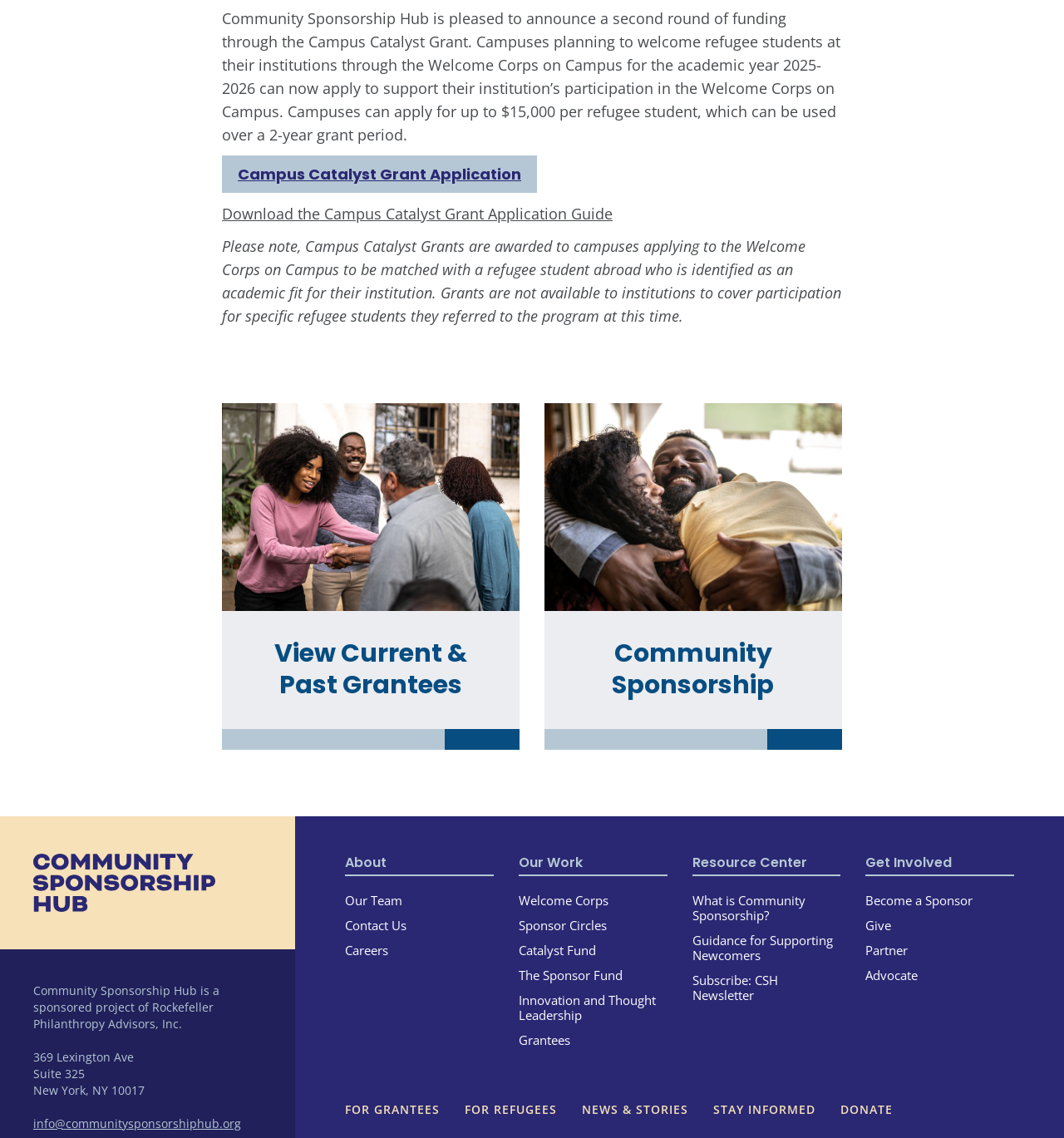With reference to the screenshot, provide a detailed response to the question below:
How many links are there under the 'Our Work' heading?

Under the 'Our Work' heading, there are 6 links: 'Welcome Corps', 'Sponsor Circles', 'Catalyst Fund', 'The Sponsor Fund', 'Innovation and Thought Leadership', and 'Grantees'.